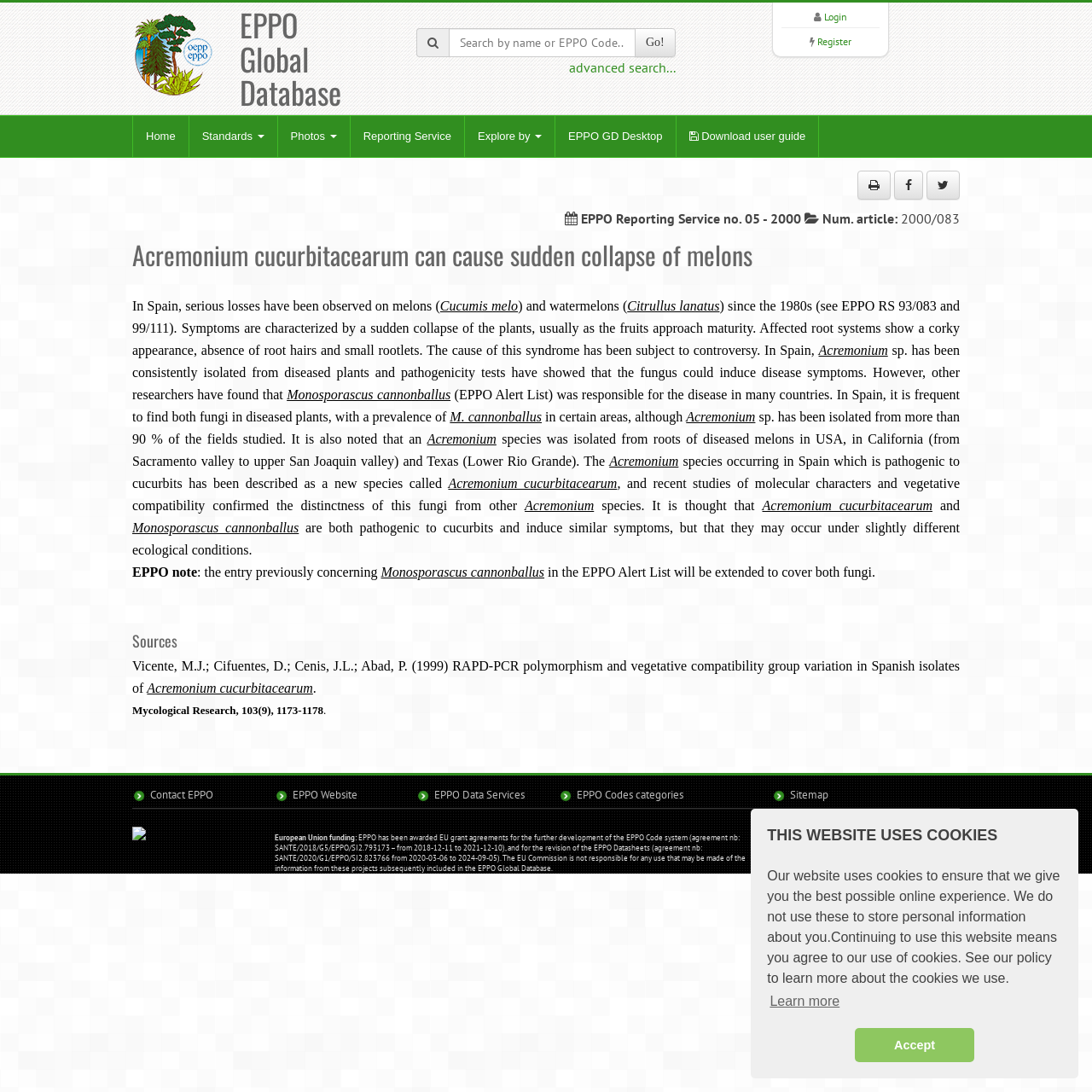Could you identify the text that serves as the heading for this webpage?

EPPO Global Database